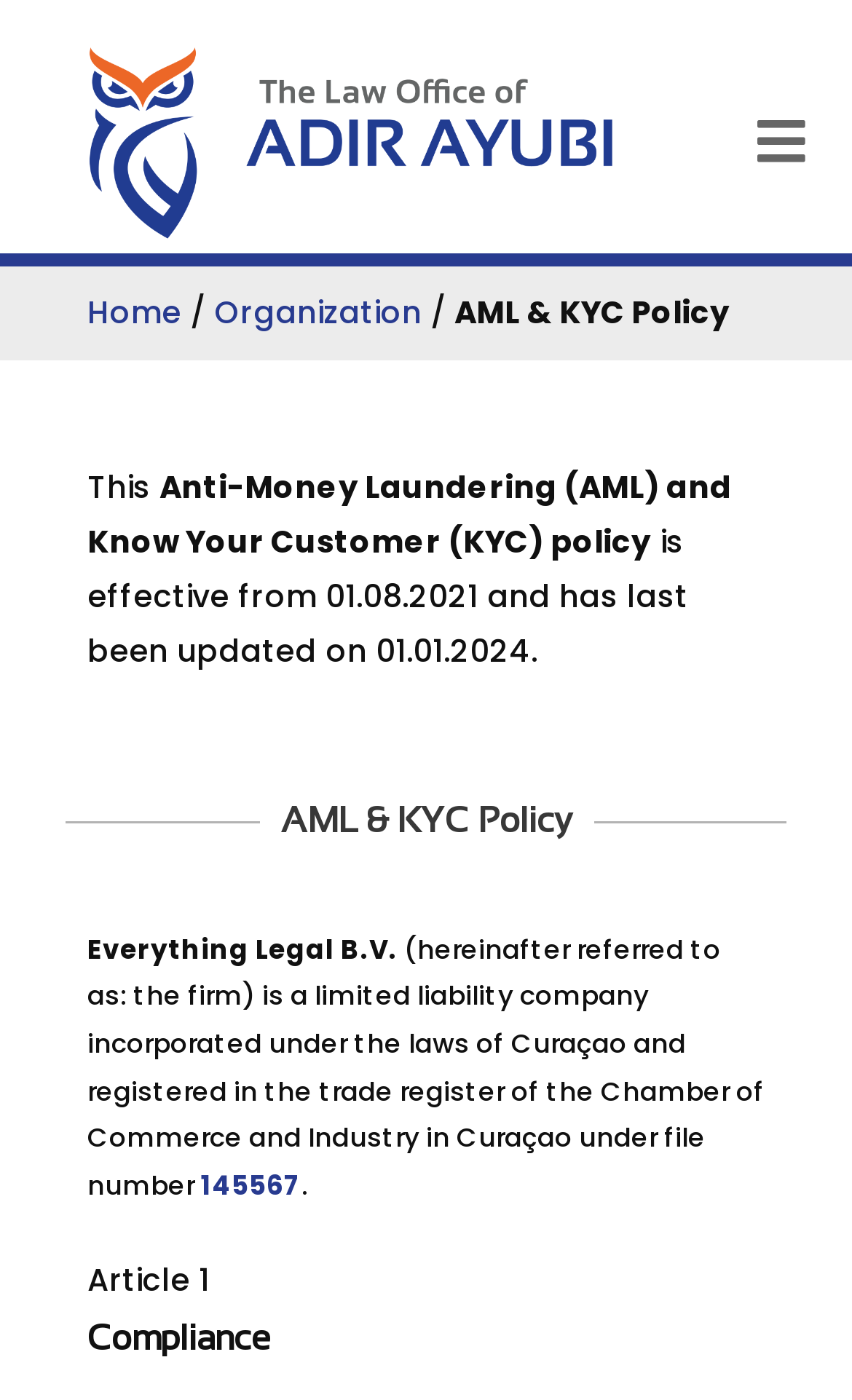Determine the bounding box coordinates of the UI element described below. Use the format (top-left x, top-left y, bottom-right x, bottom-right y) with floating point numbers between 0 and 1: April 25, 2019May 1, 2019

None